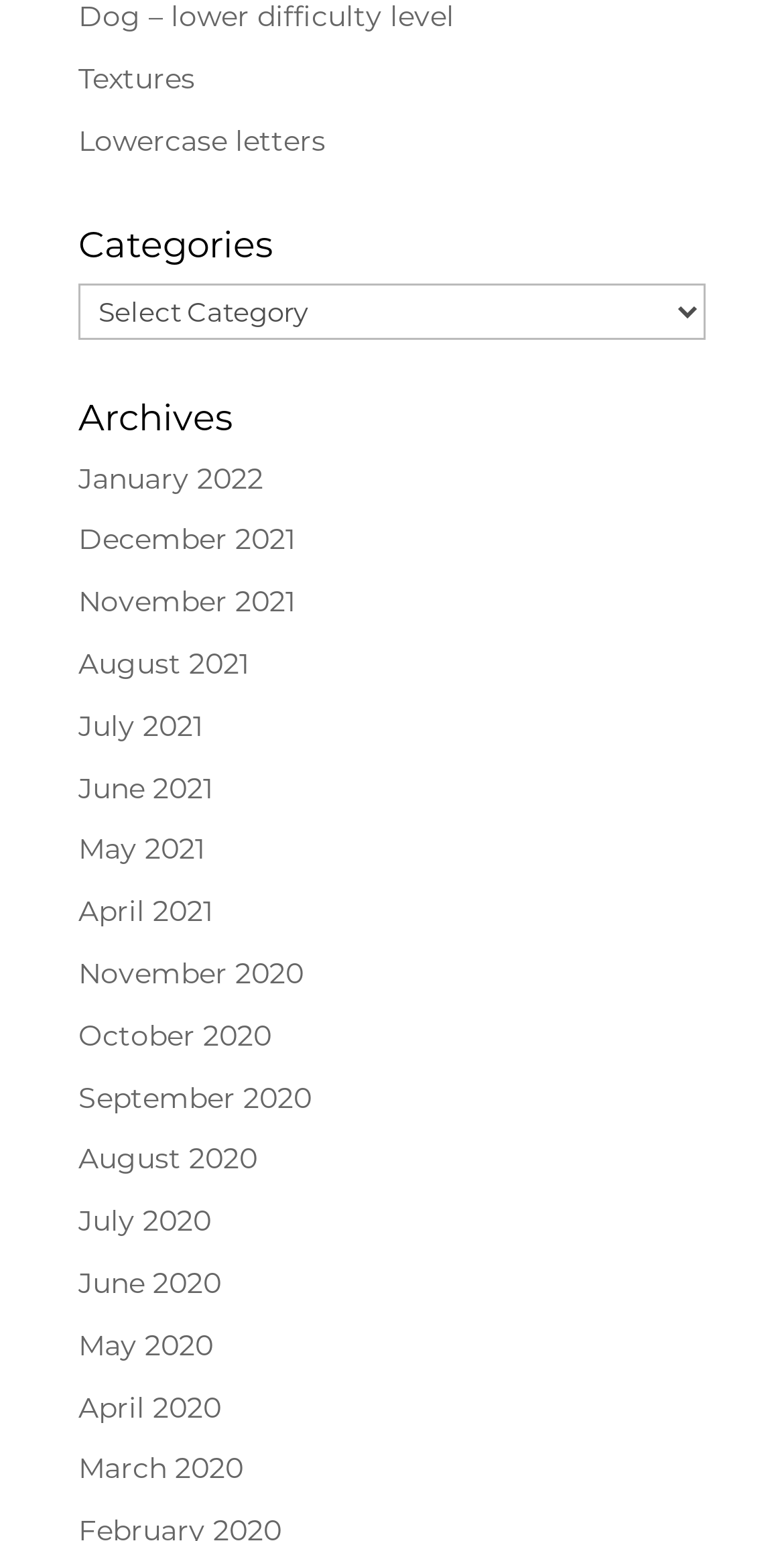Please determine the bounding box coordinates for the element that should be clicked to follow these instructions: "Explore lowercase letters".

[0.1, 0.079, 0.415, 0.103]